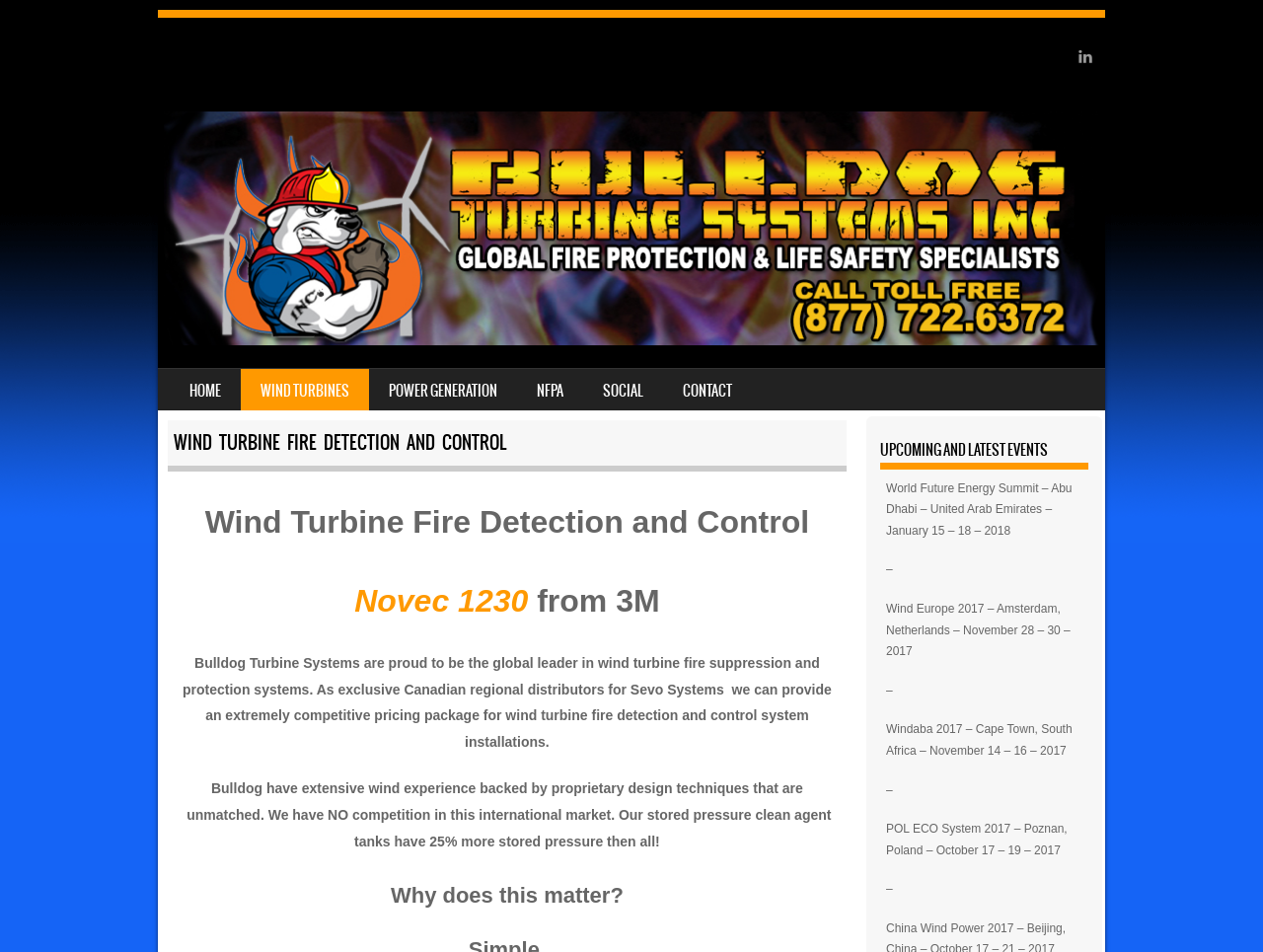Identify the bounding box coordinates of the element that should be clicked to fulfill this task: "Click the Novec 1230 link". The coordinates should be provided as four float numbers between 0 and 1, i.e., [left, top, right, bottom].

[0.281, 0.612, 0.418, 0.65]